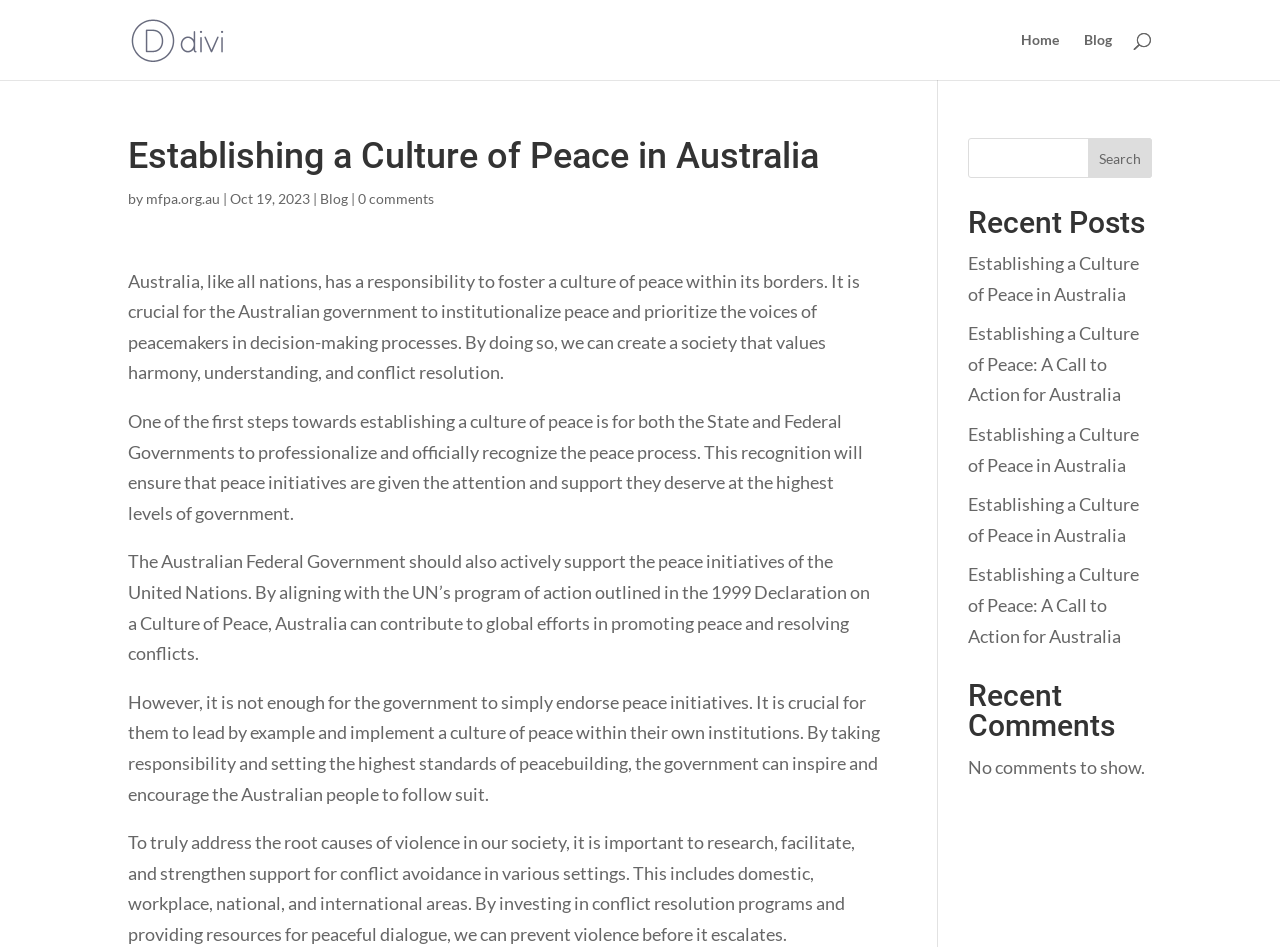How many recent comments are shown on this webpage?
Answer the question with as much detail as you can, using the image as a reference.

The webpage has a section titled 'Recent Comments', but it displays a message saying 'No comments to show.' This indicates that there are no recent comments to display.